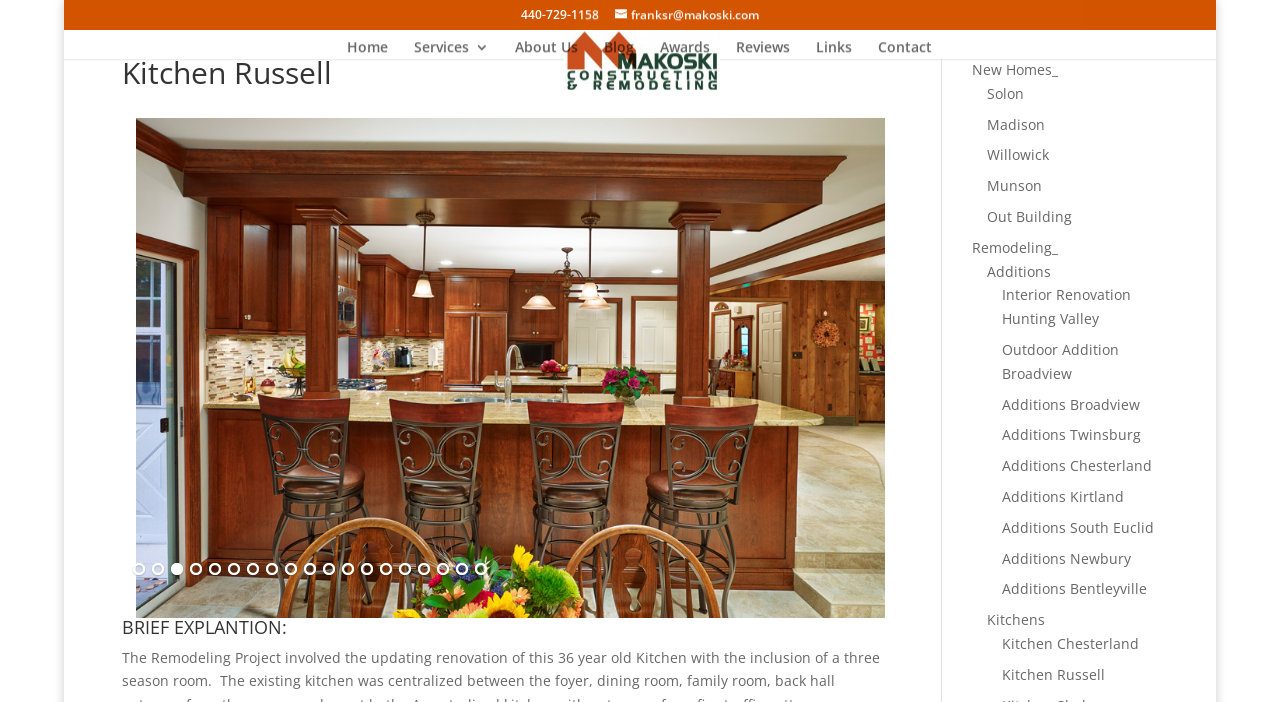Determine the bounding box coordinates for the UI element with the following description: "Solon". The coordinates should be four float numbers between 0 and 1, represented as [left, top, right, bottom].

[0.771, 0.119, 0.8, 0.146]